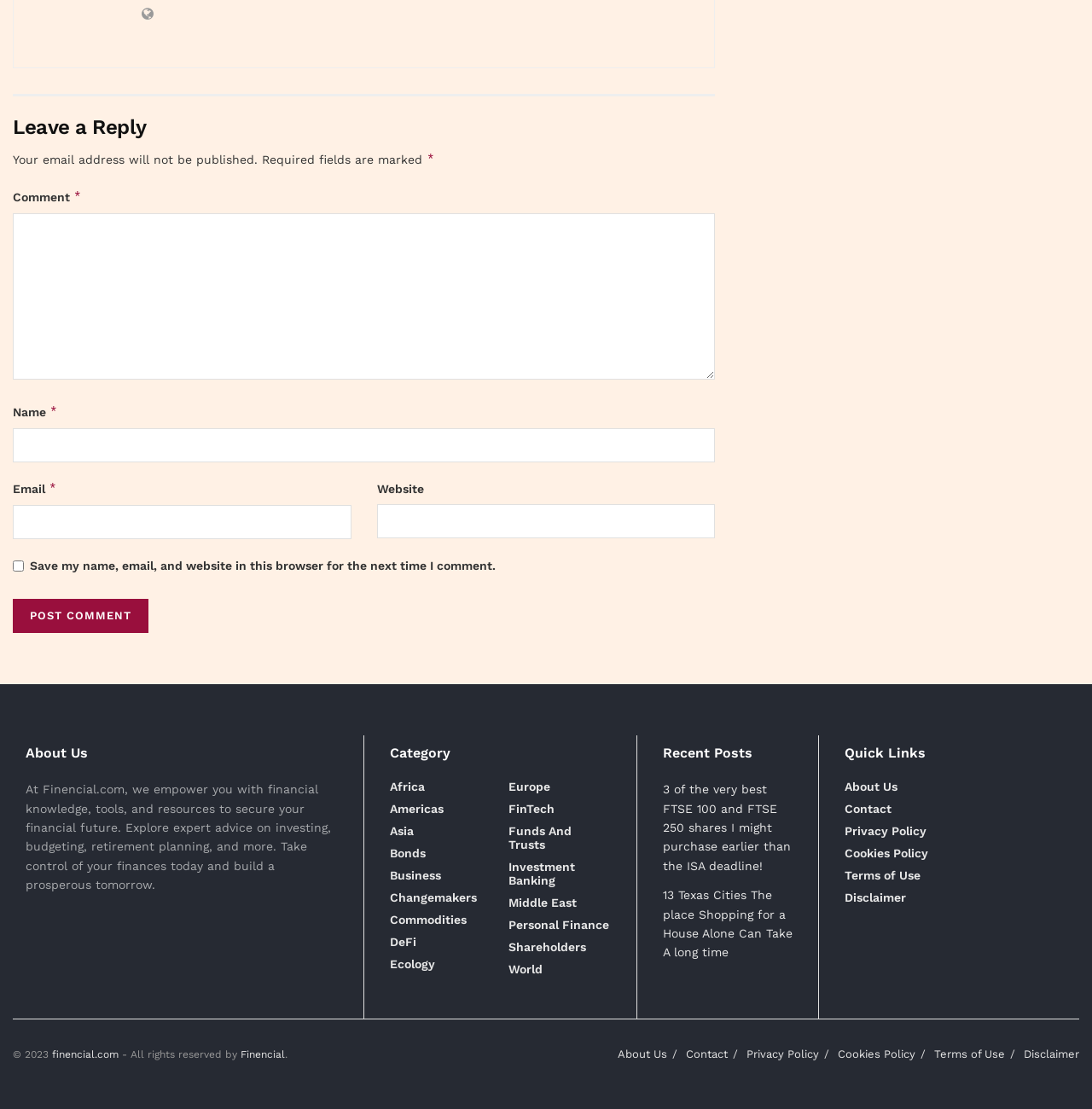Identify the bounding box coordinates of the section to be clicked to complete the task described by the following instruction: "Read the article about 3 of the very best FTSE 100 and FTSE 250 shares". The coordinates should be four float numbers between 0 and 1, formatted as [left, top, right, bottom].

[0.607, 0.708, 0.724, 0.789]